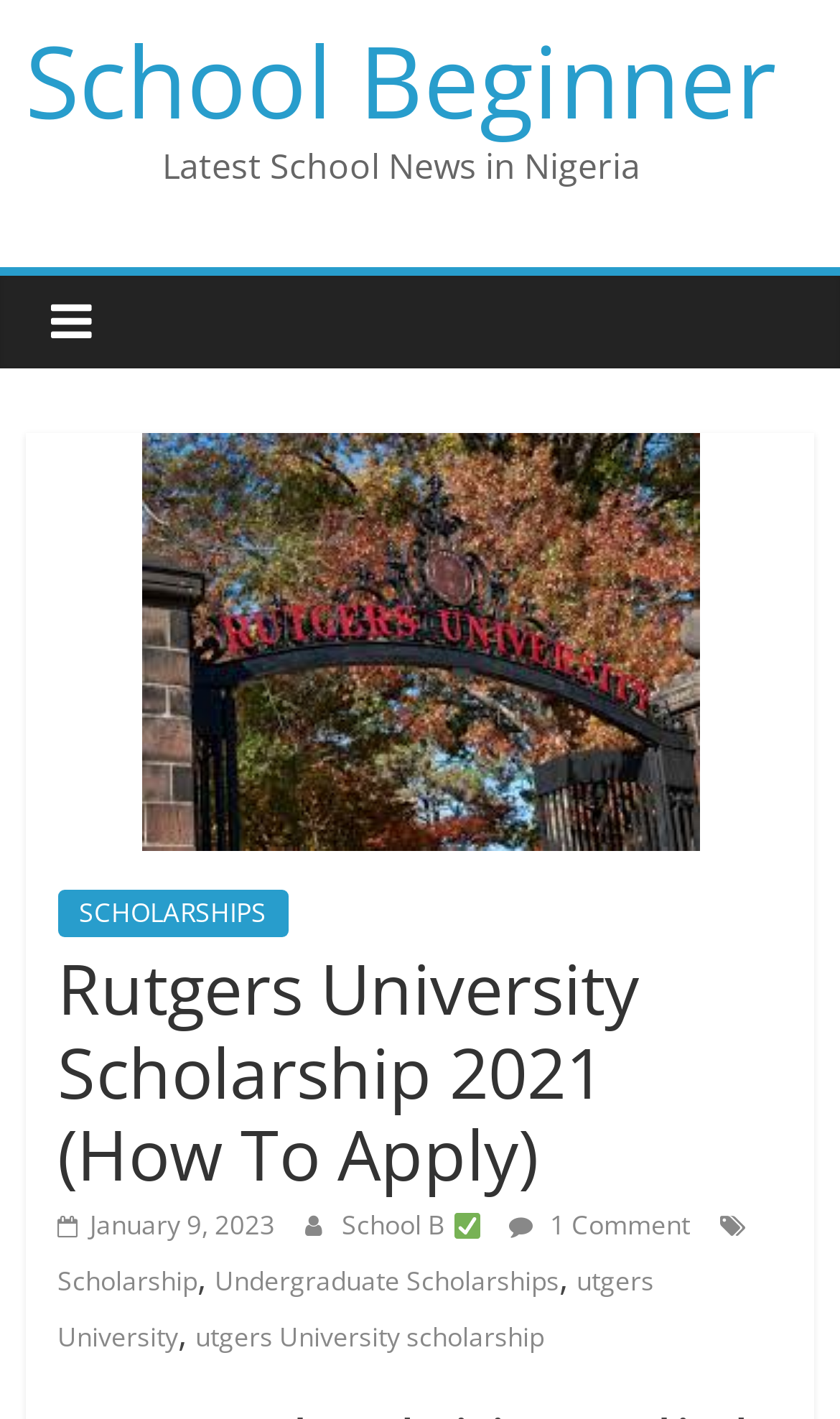What is the name of the university offering the scholarship?
Based on the screenshot, answer the question with a single word or phrase.

Rutgers University